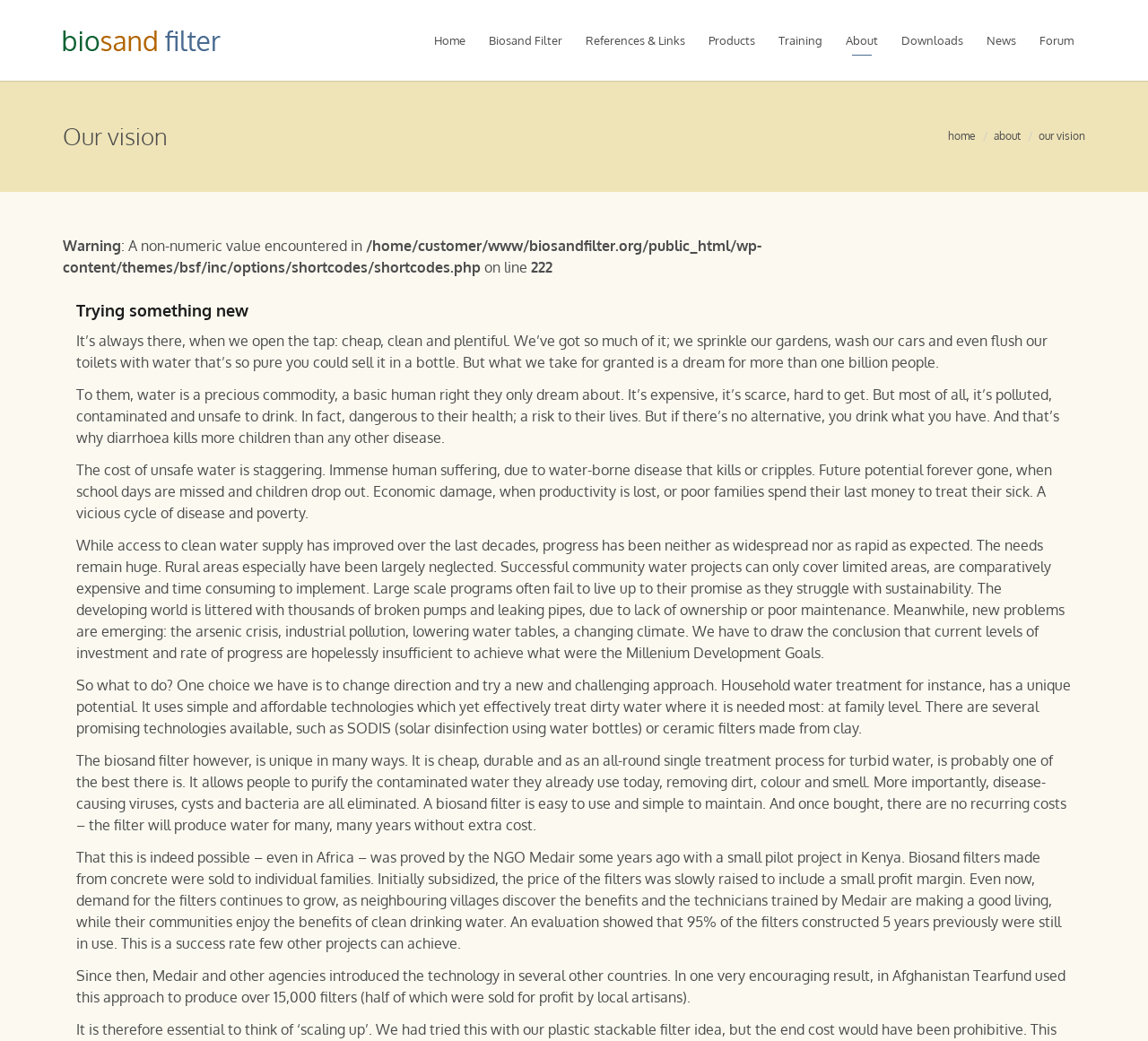What was the result of Medair's pilot project in Kenya?
Please provide a comprehensive answer to the question based on the webpage screenshot.

According to the webpage, Medair's pilot project in Kenya involved selling biosand filters to individual families, and an evaluation showed that 95% of the filters constructed 5 years previously were still in use, demonstrating the success and sustainability of the project.